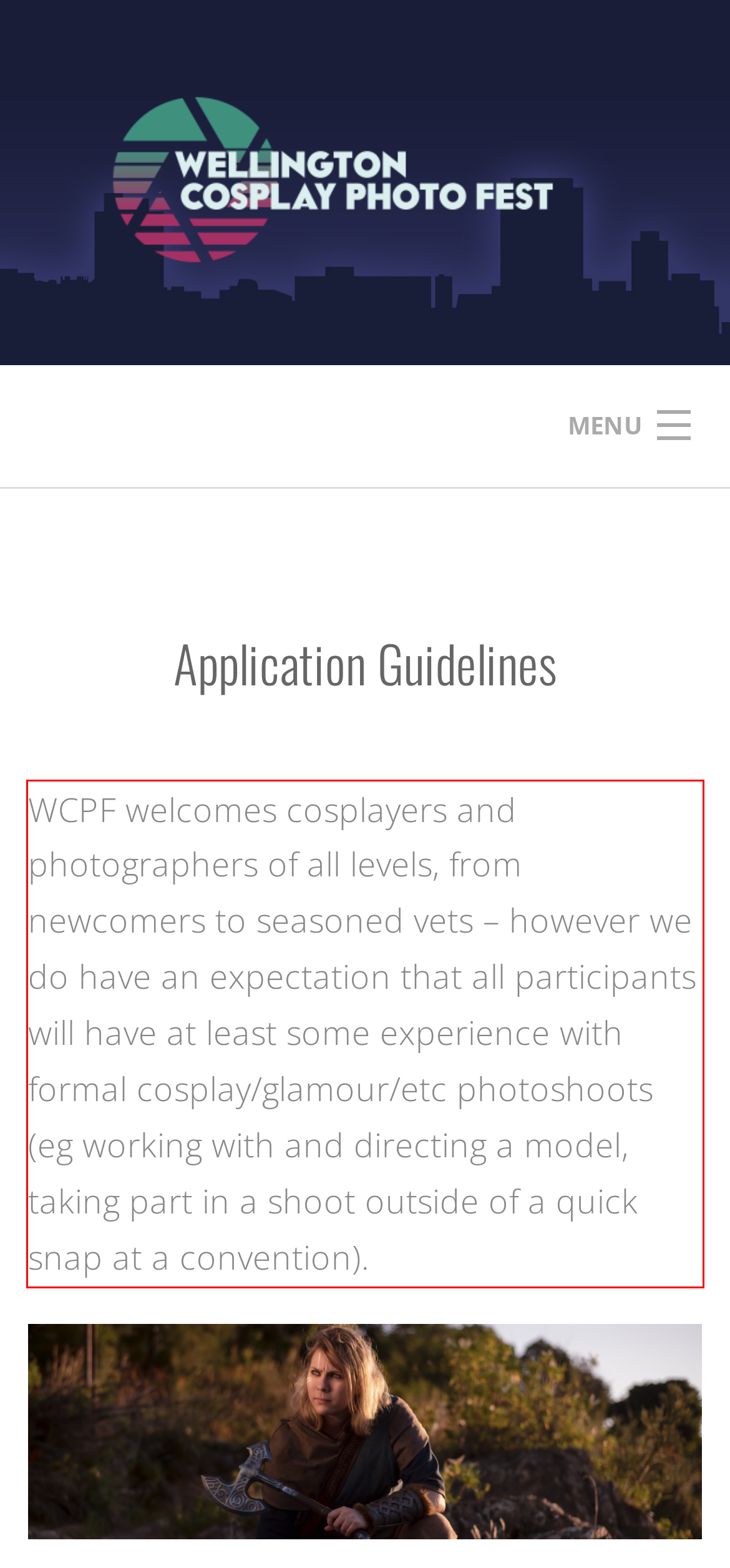Please analyze the provided webpage screenshot and perform OCR to extract the text content from the red rectangle bounding box.

WCPF welcomes cosplayers and photographers of all levels, from newcomers to seasoned vets – however we do have an expectation that all participants will have at least some experience with formal cosplay/glamour/etc photoshoots (eg working with and directing a model, taking part in a shoot outside of a quick snap at a convention).